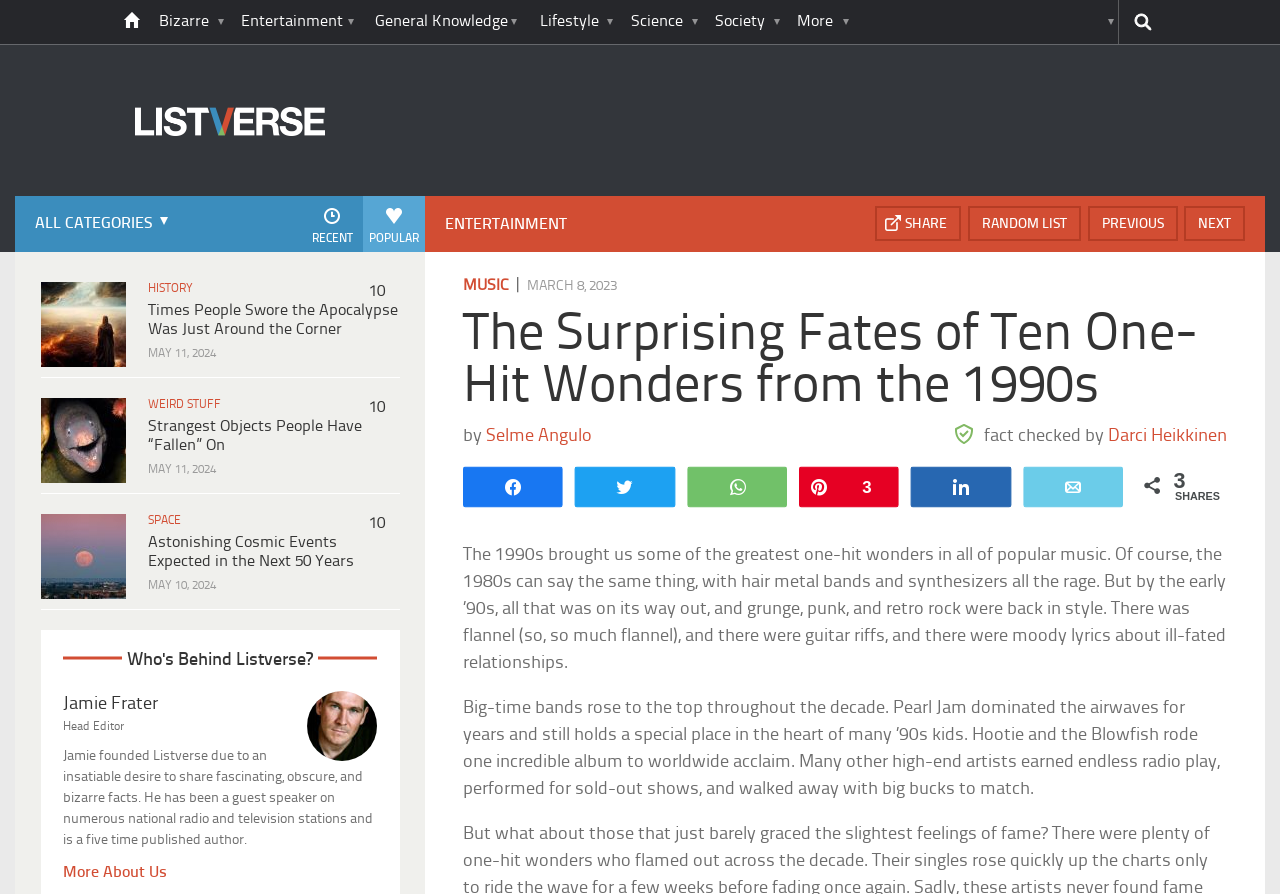Who is the head editor of Listverse?
Using the image as a reference, answer the question with a short word or phrase.

Jamie Frater